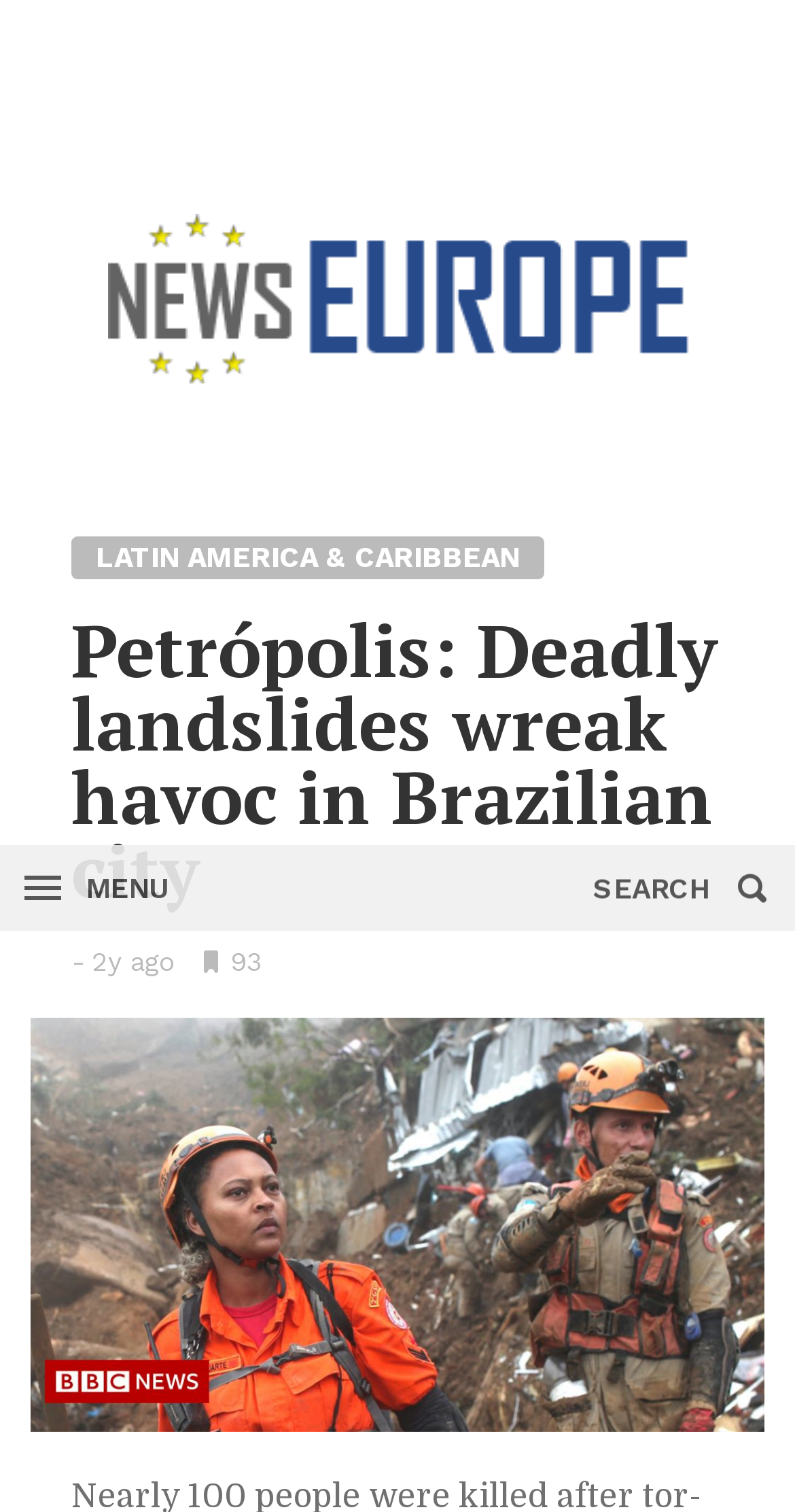Find the bounding box of the UI element described as follows: "value="Search"".

[0.892, 0.0, 1.0, 0.057]